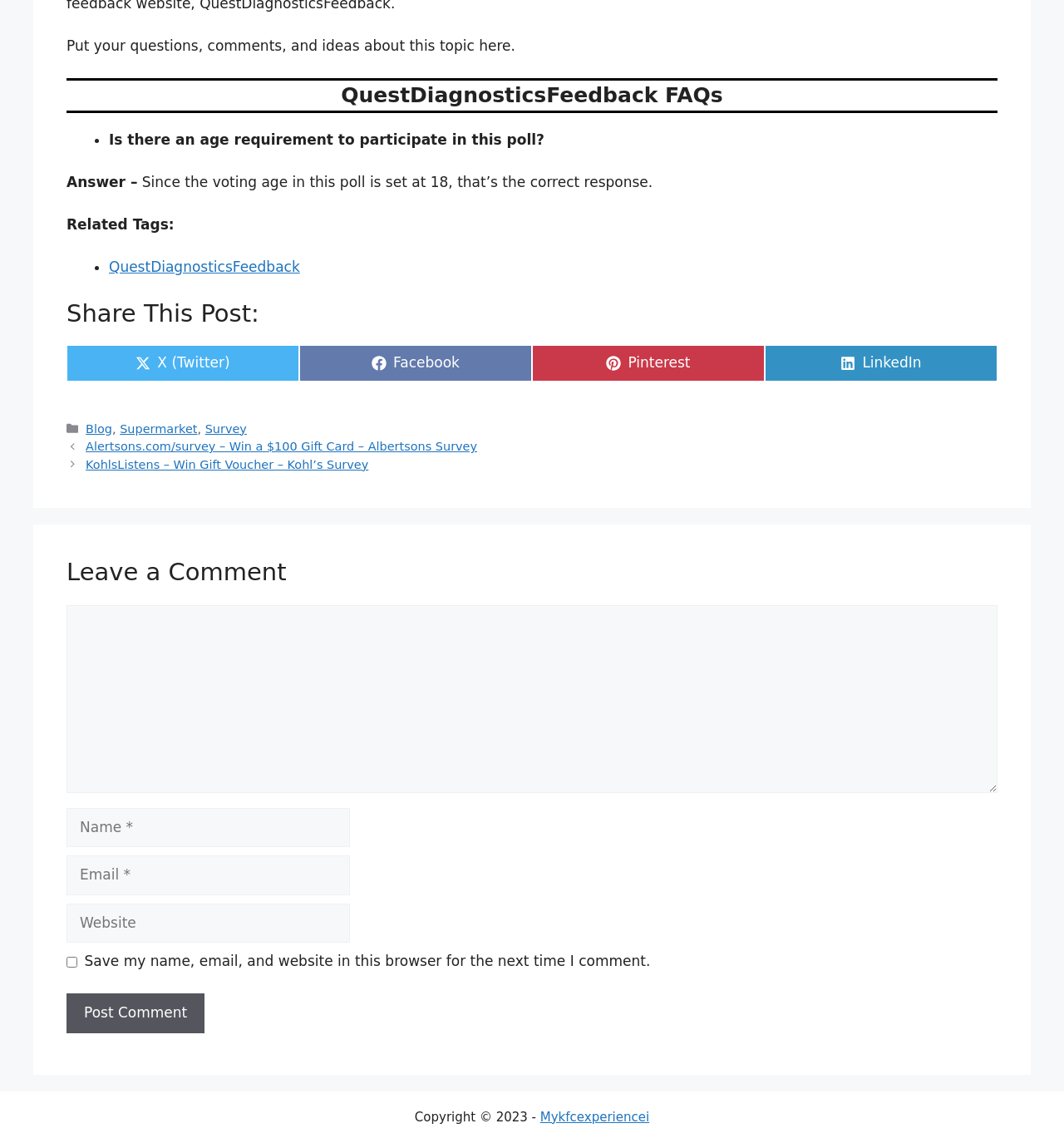Locate the bounding box coordinates of the element's region that should be clicked to carry out the following instruction: "Visit QuestDiagnosticsFeedback". The coordinates need to be four float numbers between 0 and 1, i.e., [left, top, right, bottom].

[0.102, 0.226, 0.282, 0.241]